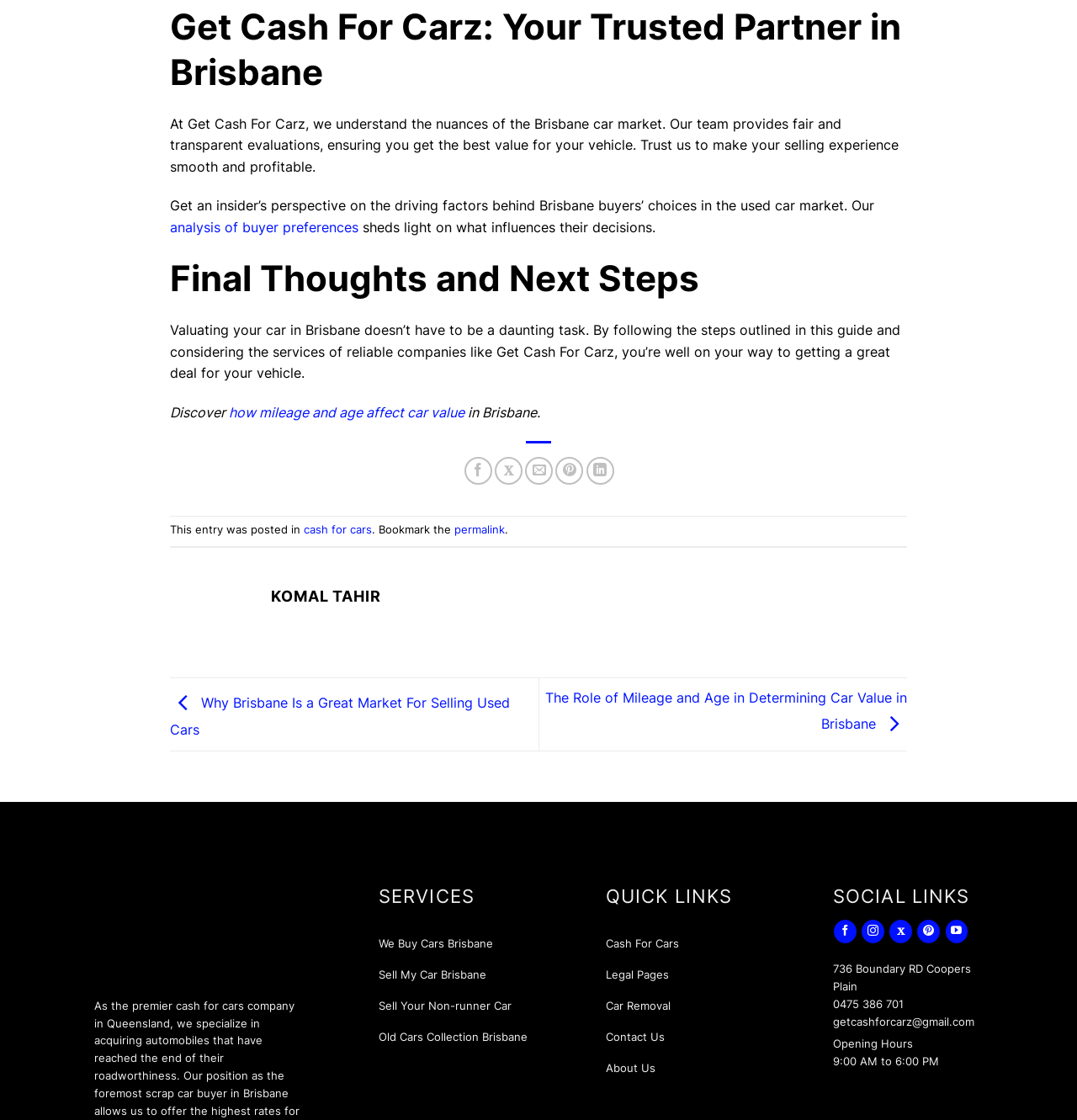Please give the bounding box coordinates of the area that should be clicked to fulfill the following instruction: "Discover how mileage and age affect car value". The coordinates should be in the format of four float numbers from 0 to 1, i.e., [left, top, right, bottom].

[0.212, 0.36, 0.431, 0.375]